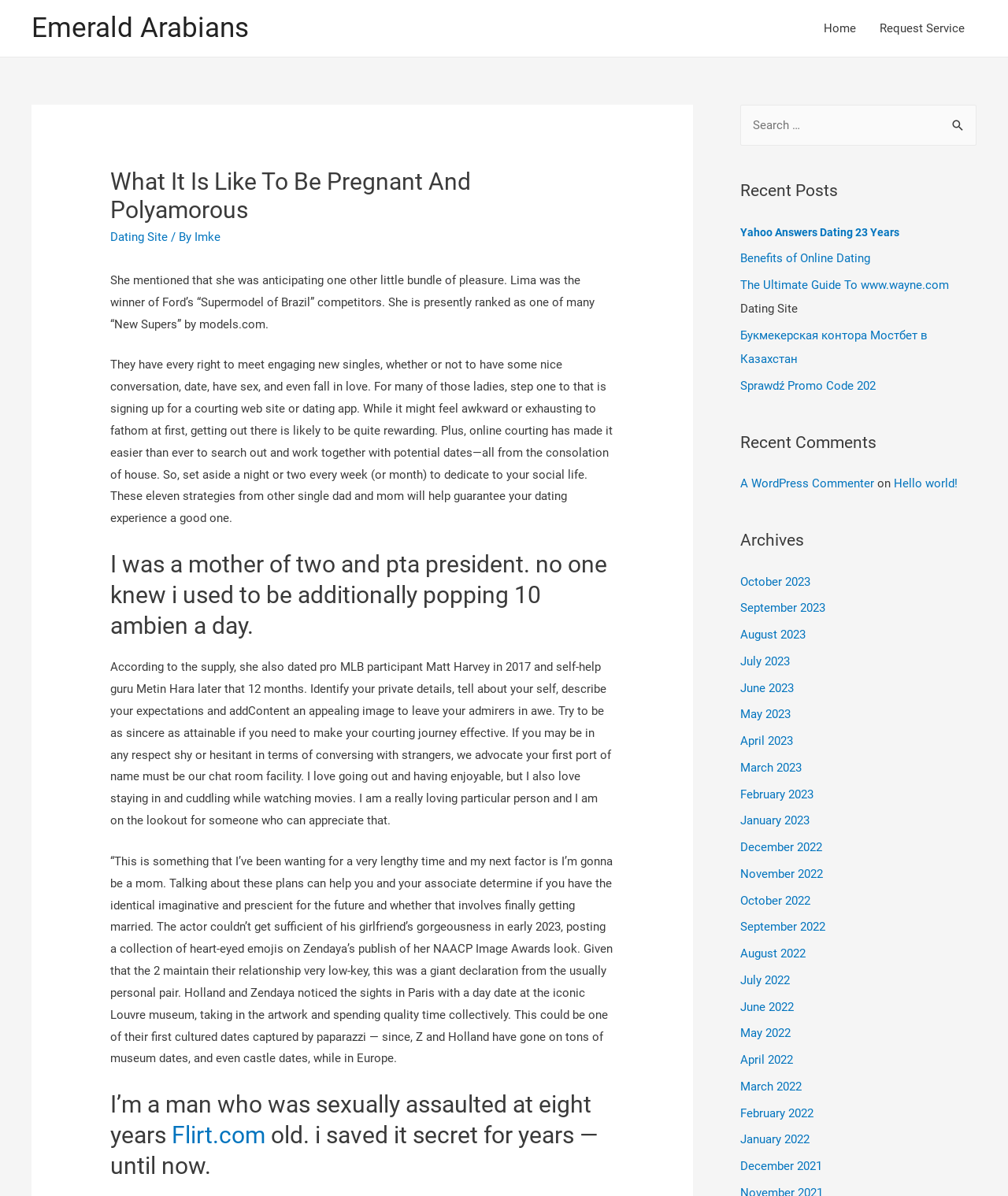Generate a comprehensive description of the webpage content.

This webpage is about Emerald Arabians, a dating site or service. At the top, there is a navigation menu with links to "Home" and "Request Service". Below the navigation menu, there is a header section with a heading "What It Is Like To Be Pregnant And Polyamorous" and a link to "Dating Site". 

The main content area is divided into several sections. The first section has a heading "I was a mother of two and pta president. no one knew i used to be additionally popping 10 ambien a day." followed by a block of text describing a personal experience. The second section has a heading "I’m a man who was sexually assaulted at eight years old. i saved it secret for years — until now." with a link to "Flirt.com".

There are also sections for "Recent Posts", "Recent Comments", and "Archives". The "Recent Posts" section has several links to articles or blog posts, including "Yahoo Answers Dating 23 Years", "Benefits of Online Dating", and "The Ultimate Guide To". The "Recent Comments" section has a link to a comment by "A WordPress Commenter" on a post titled "Hello world!". The "Archives" section has links to monthly archives from October 2023 to December 2021.

On the right side of the page, there is a search box with a button labeled "Search".